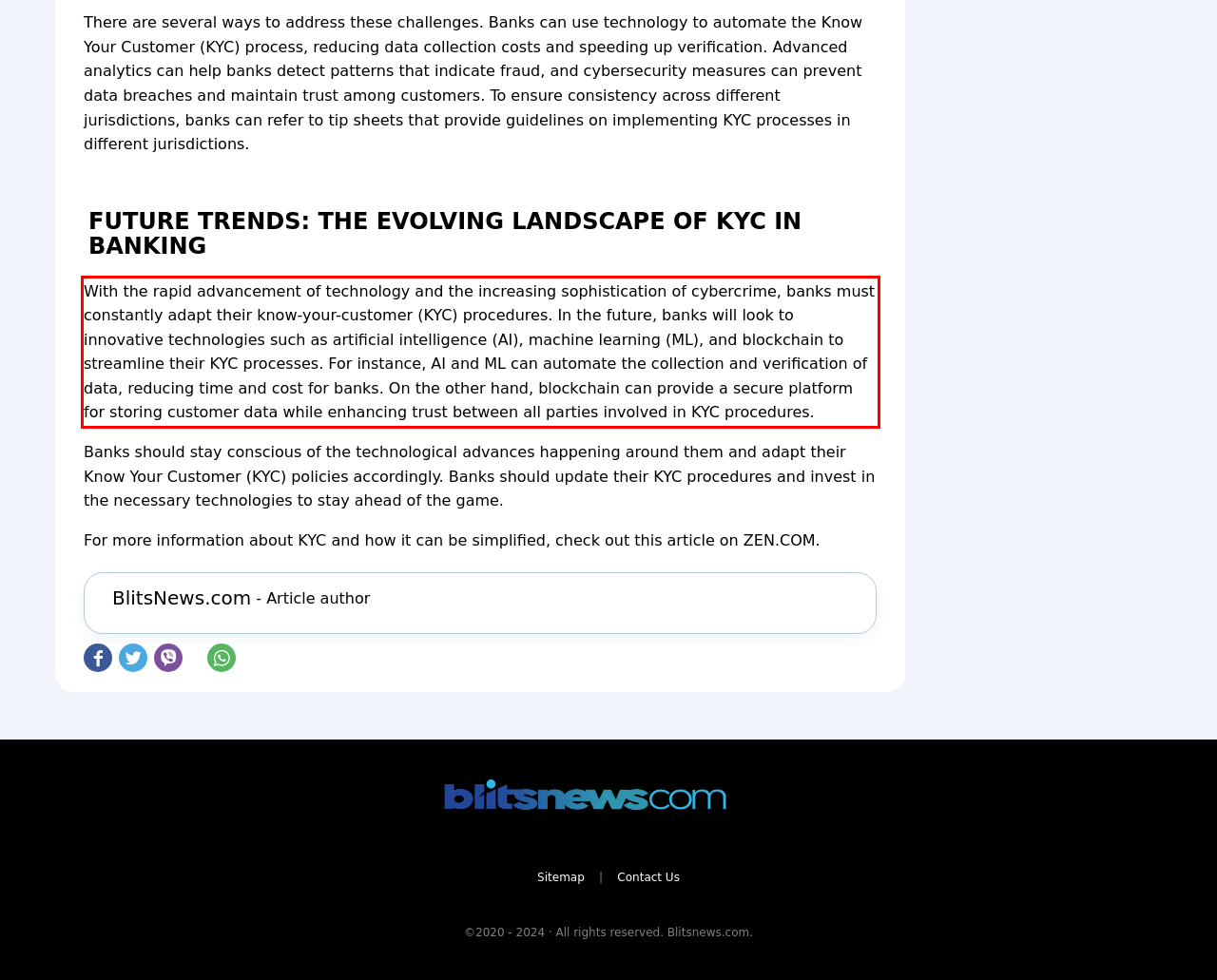Please perform OCR on the text within the red rectangle in the webpage screenshot and return the text content.

With the rapid advancement of technology and the increasing sophistication of cybercrime, banks must constantly adapt their know-your-customer (KYC) procedures. In the future, banks will look to innovative technologies such as artificial intelligence (AI), machine learning (ML), and blockchain to streamline their KYC processes. For instance, AI and ML can automate the collection and verification of data, reducing time and cost for banks. On the other hand, blockchain can provide a secure platform for storing customer data while enhancing trust between all parties involved in KYC procedures.